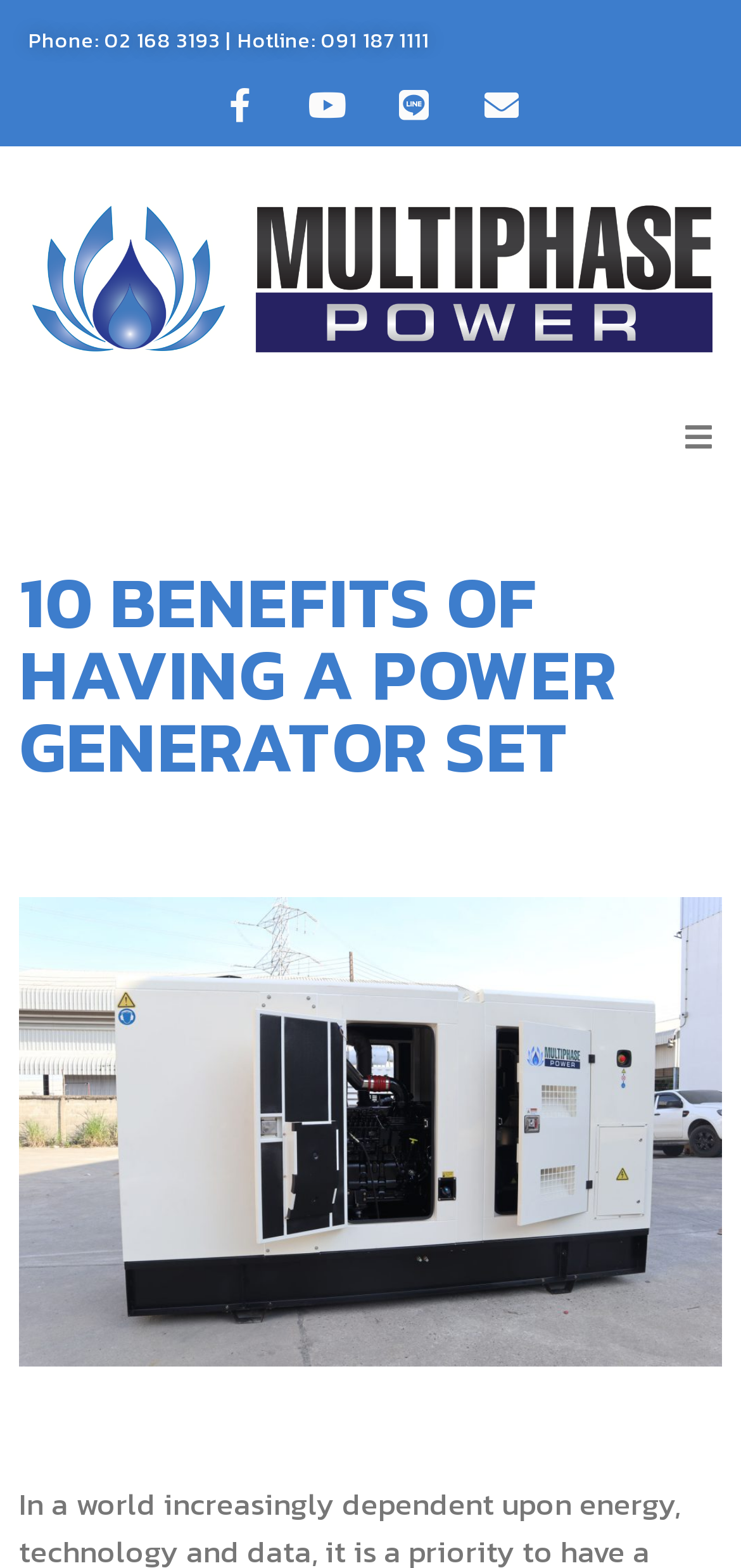What is the purpose of the button?
Answer with a single word or short phrase according to what you see in the image.

Open/Close Menu